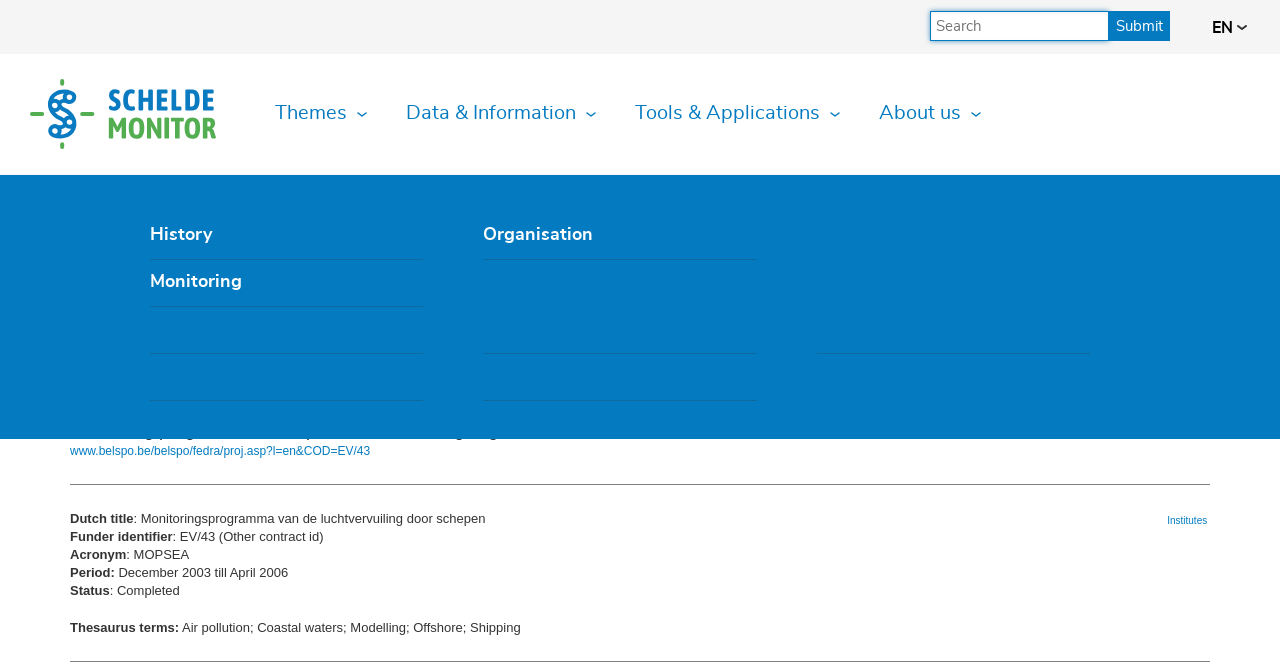What is the theme of the 'Ecological functioning' link?
Respond to the question with a single word or phrase according to the image.

Ecological functioning